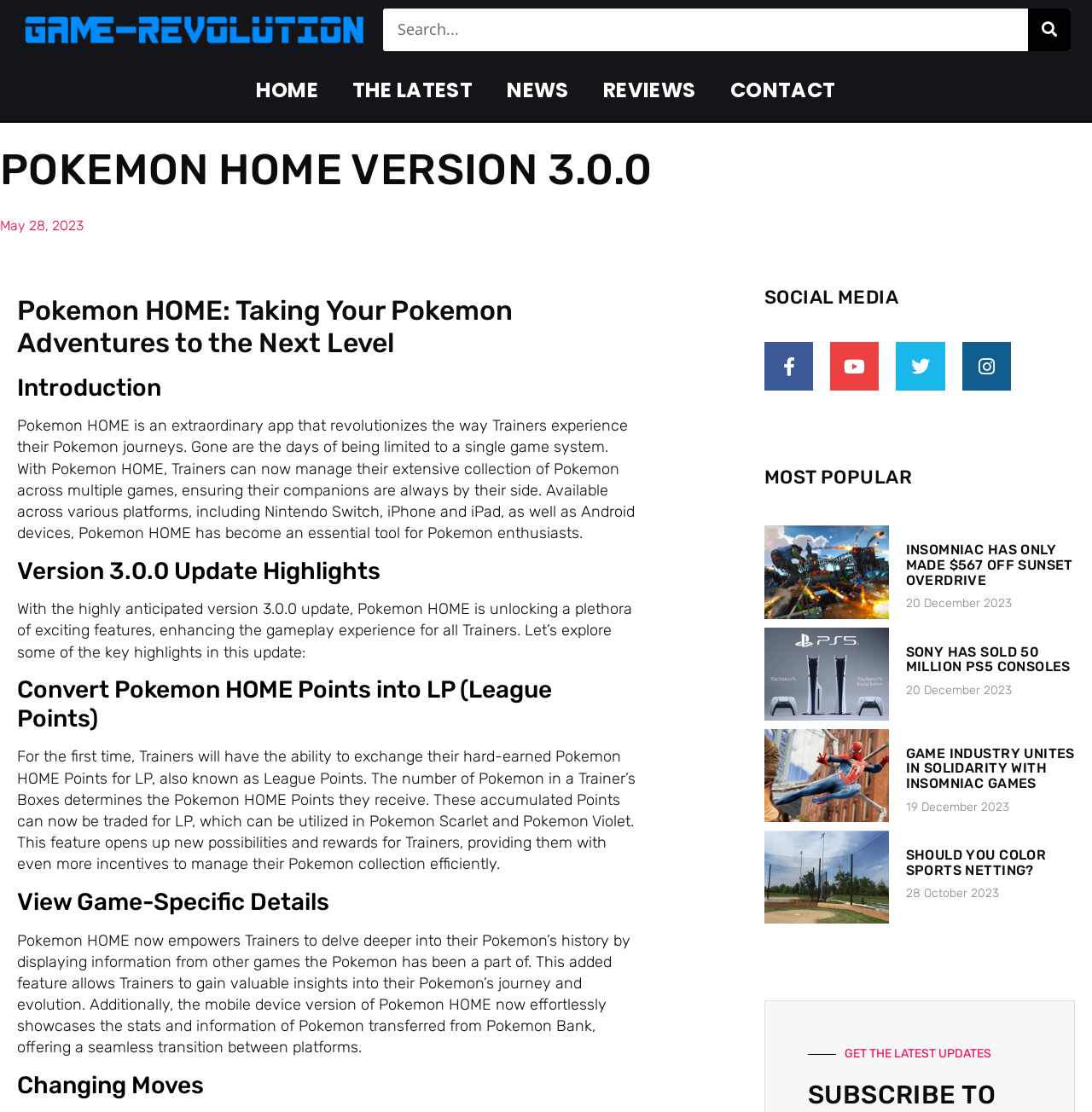Describe all the key features of the webpage in detail.

The webpage is about Pokémon HOME, an app that revolutionizes the way Trainers experience their Pokémon journeys. At the top left corner, there is a Game Revolution logo, and next to it, a search bar with a search button. Below the logo, there are five navigation links: HOME, THE LATEST, NEWS, REVIEWS, and CONTACT.

The main content of the page is divided into several sections. The first section has a heading "POKEMON HOME VERSION 3.0.0" and a subheading "Introduction" followed by a paragraph of text that describes the app's features. Below this section, there is another section with a heading "Version 3.0.0 Update Highlights" and several subheadings, including "Convert Pokémon HOME Points into LP (League Points)", "View Game-Specific Details", and "Changing Moves", each with a paragraph of text that explains the new features.

On the right side of the page, there are two columns. The top column has a heading "SOCIAL MEDIA" with links to Facebook, YouTube, Twitter, and Instagram. The bottom column has a heading "MOST POPULAR" with four article previews, each with a heading, a link, and a date. The articles are about gaming news, including Insomniac Games, Sony, and the game industry.

At the bottom of the page, there is a call-to-action button "GET THE LATEST UPDATES".